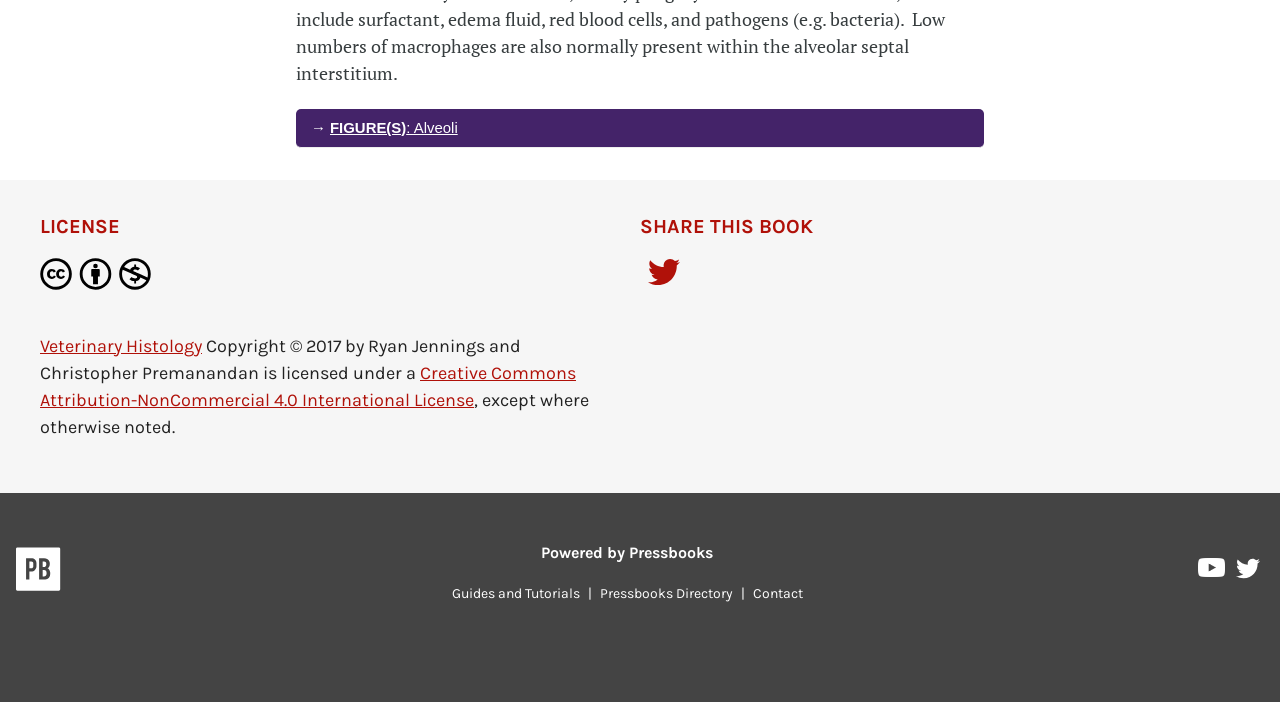What is the purpose of the 'SHARE THIS BOOK' section?
Please provide a single word or phrase as your answer based on the image.

To share the book on social media